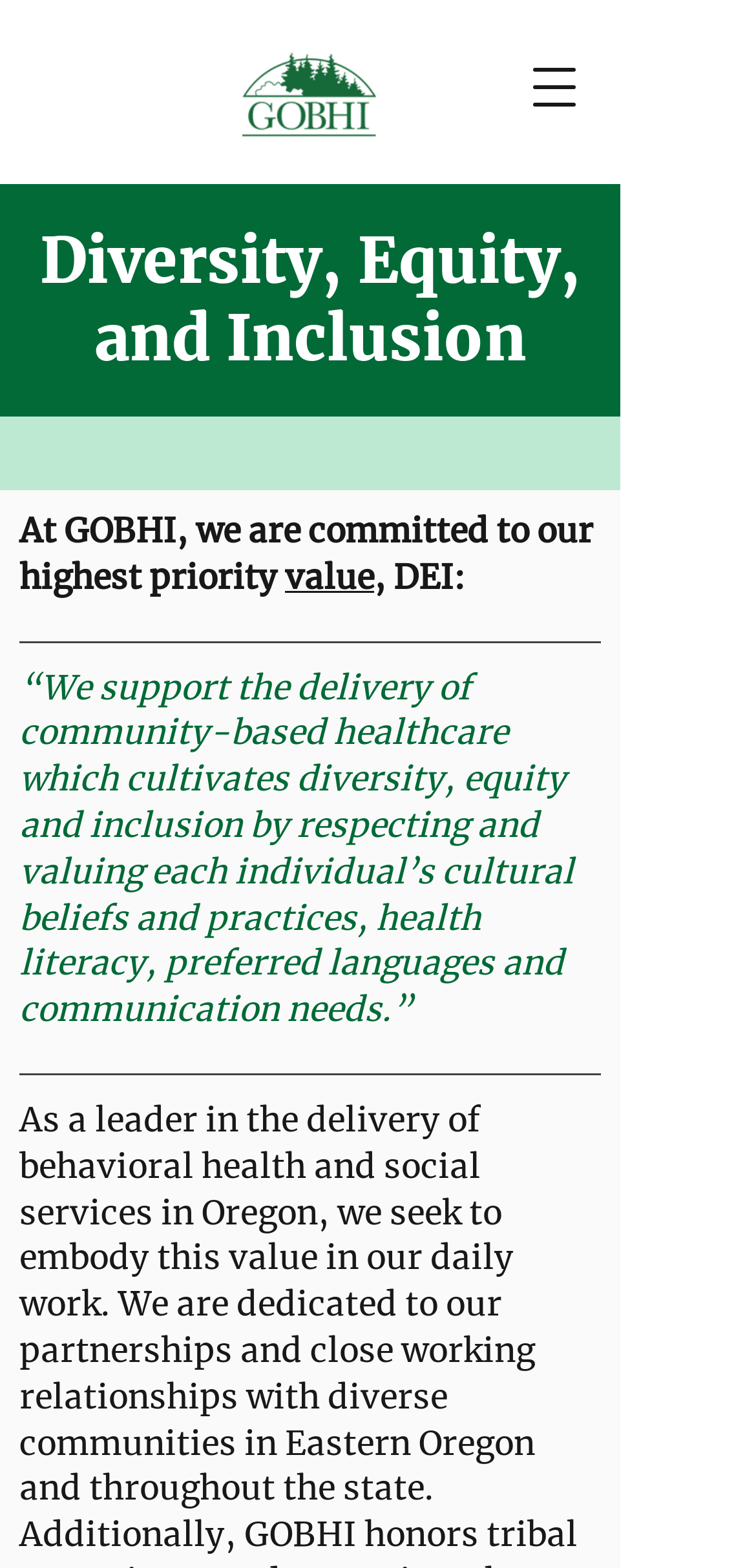Extract the bounding box of the UI element described as: "Japanese Maple".

None